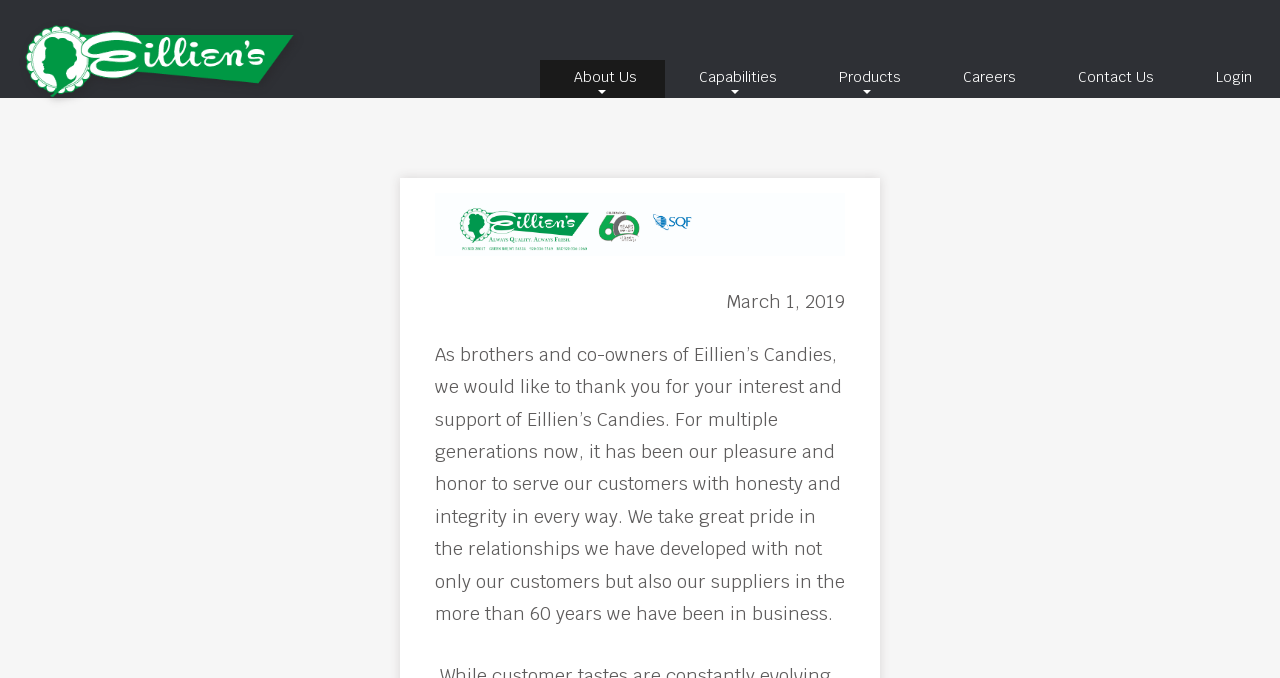What is the date mentioned on the webpage?
Give a thorough and detailed response to the question.

I found the date 'March 1, 2019' on the webpage, which is mentioned in a static text element with bounding box coordinates [0.567, 0.428, 0.66, 0.462].